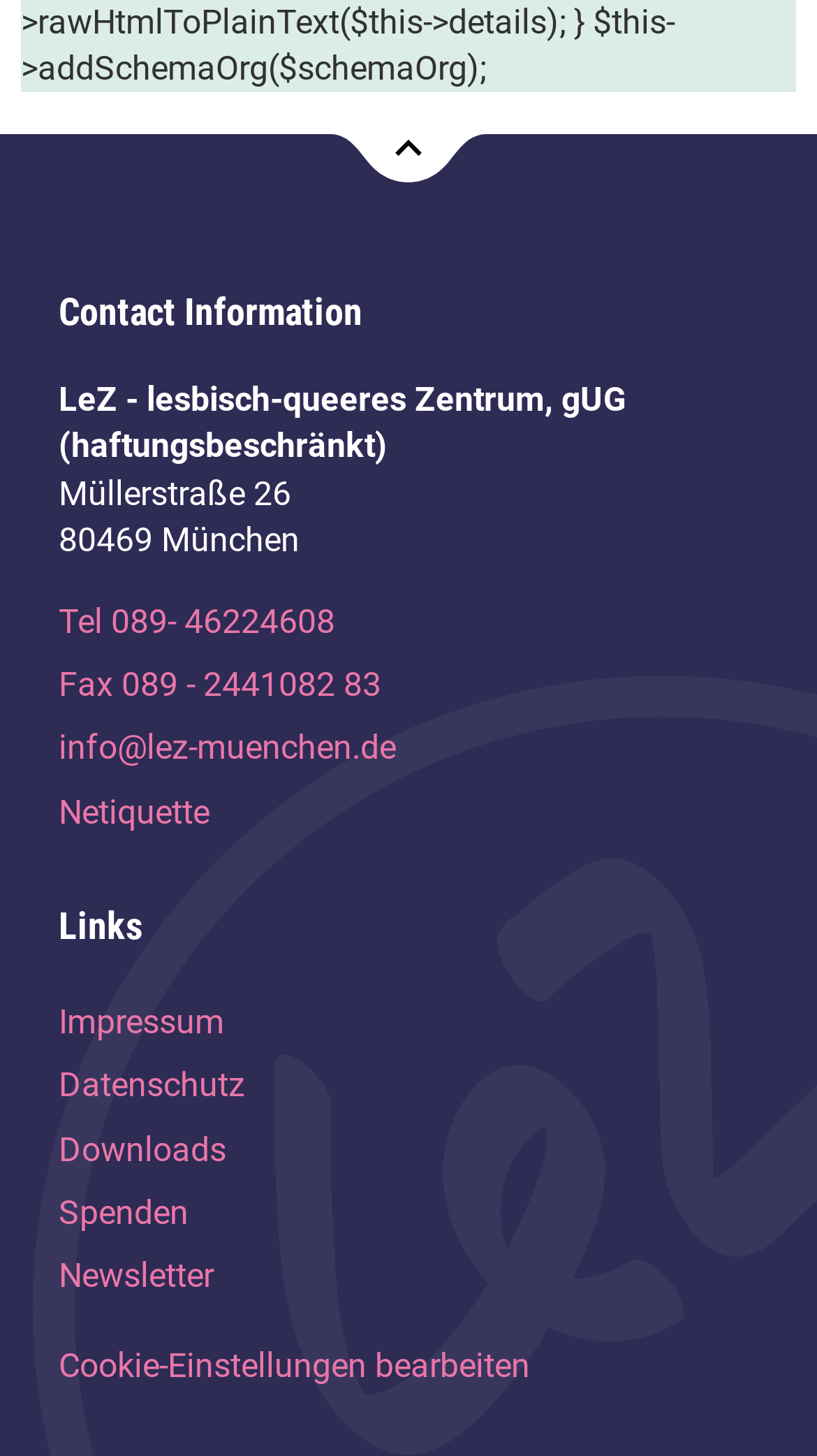What is the fax number of the organization?
Analyze the screenshot and provide a detailed answer to the question.

The fax number of the organization can be found in the link element with the text 'Fax 089 - 2441082 83' which is located below the phone number.